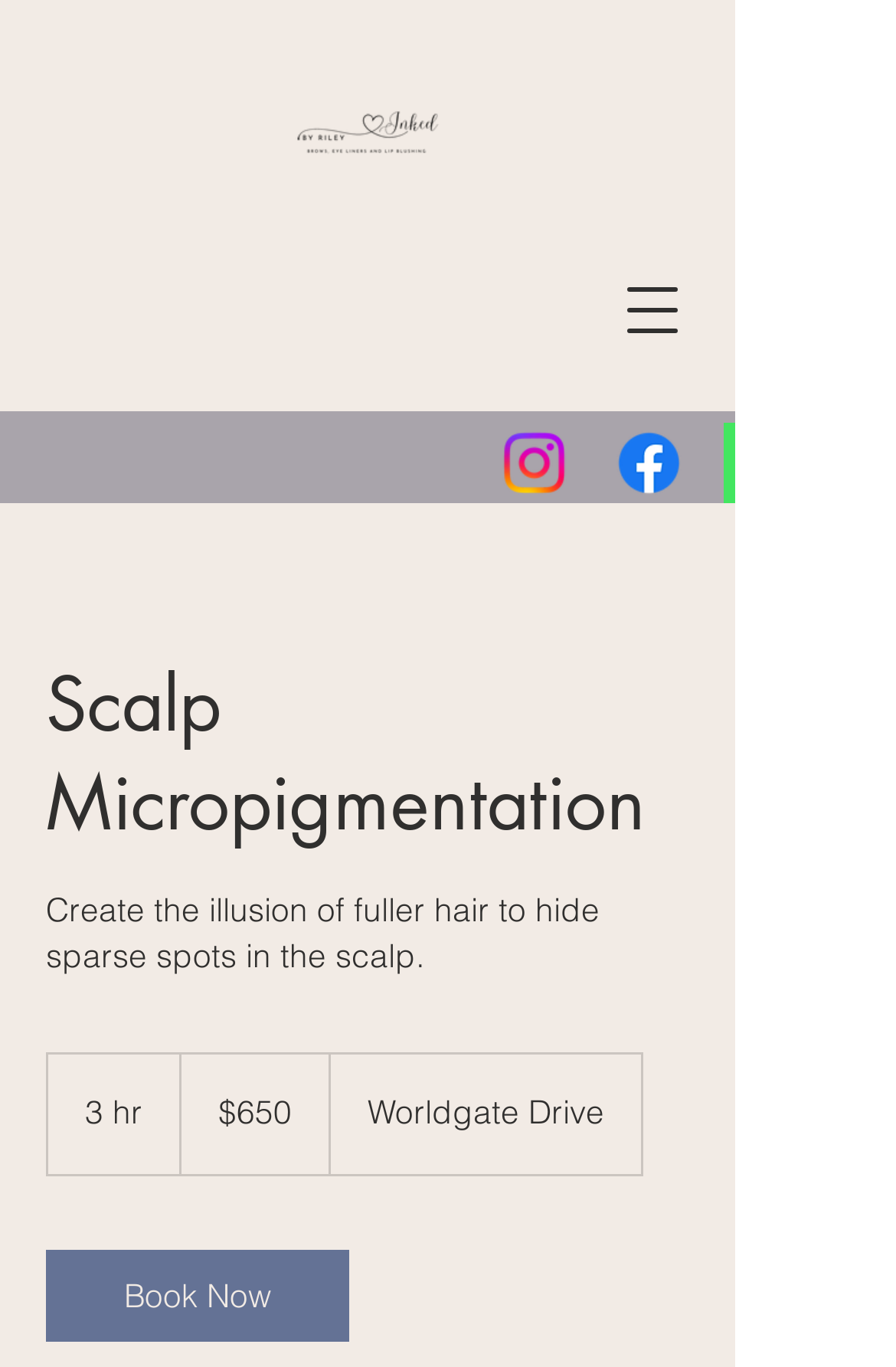Give a concise answer using only one word or phrase for this question:
Where is Inked By Riley located?

Worldgate Drive